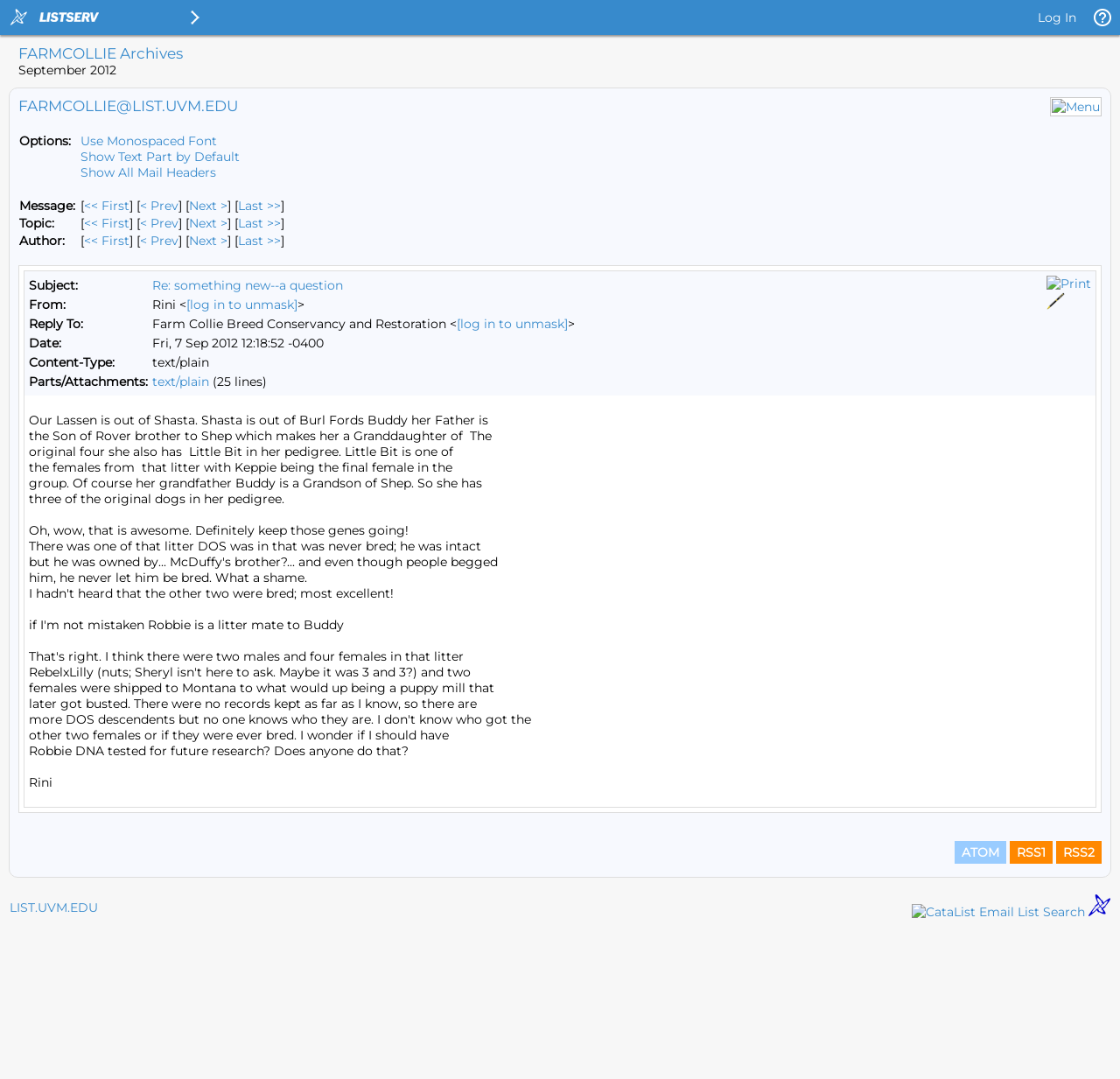Locate the bounding box coordinates of the clickable region necessary to complete the following instruction: "View FARMCOLLIE Archives". Provide the coordinates in the format of four float numbers between 0 and 1, i.e., [left, top, right, bottom].

[0.012, 0.041, 0.992, 0.073]